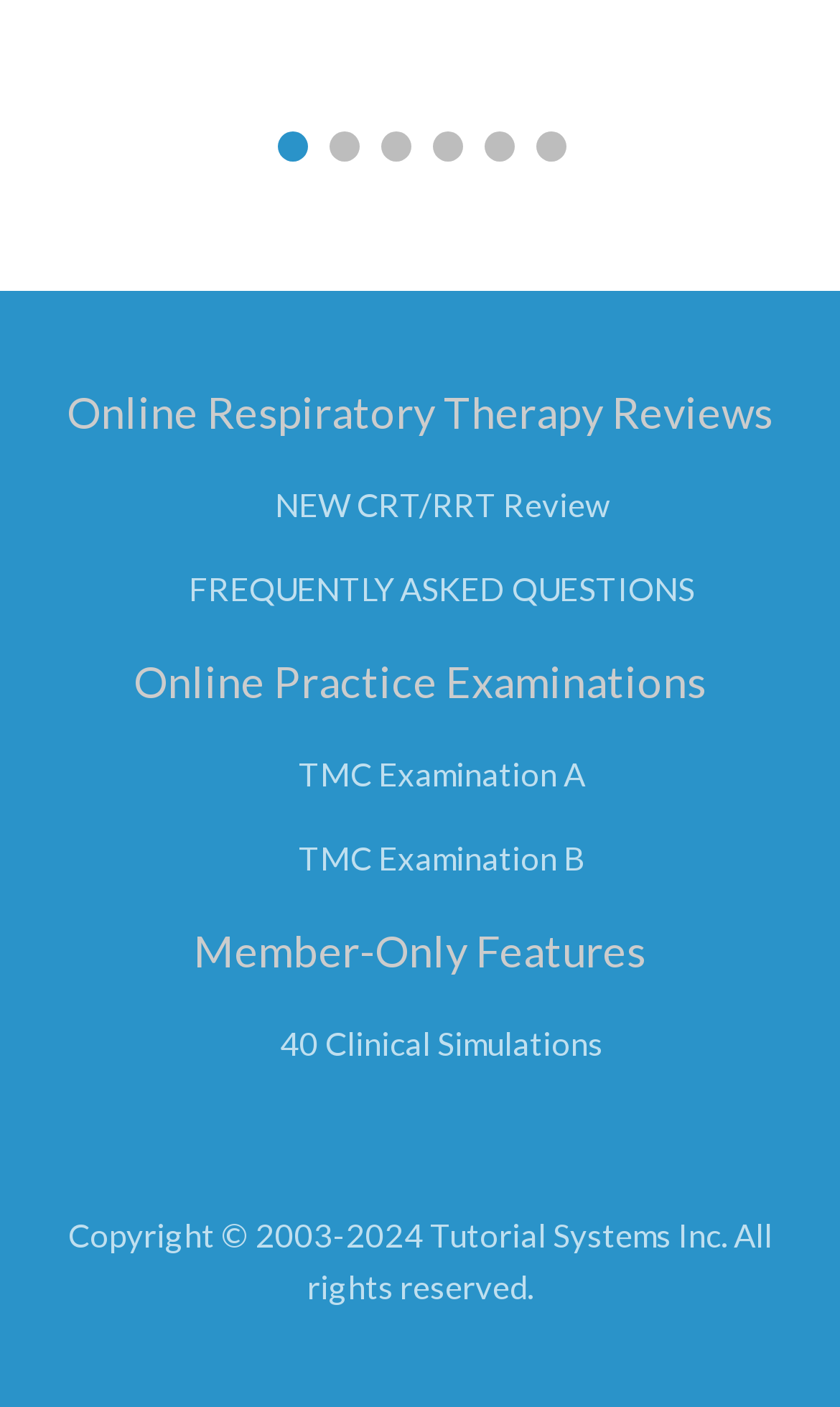Pinpoint the bounding box coordinates of the clickable area necessary to execute the following instruction: "Take online practice examinations". The coordinates should be given as four float numbers between 0 and 1, namely [left, top, right, bottom].

[0.159, 0.466, 0.841, 0.503]